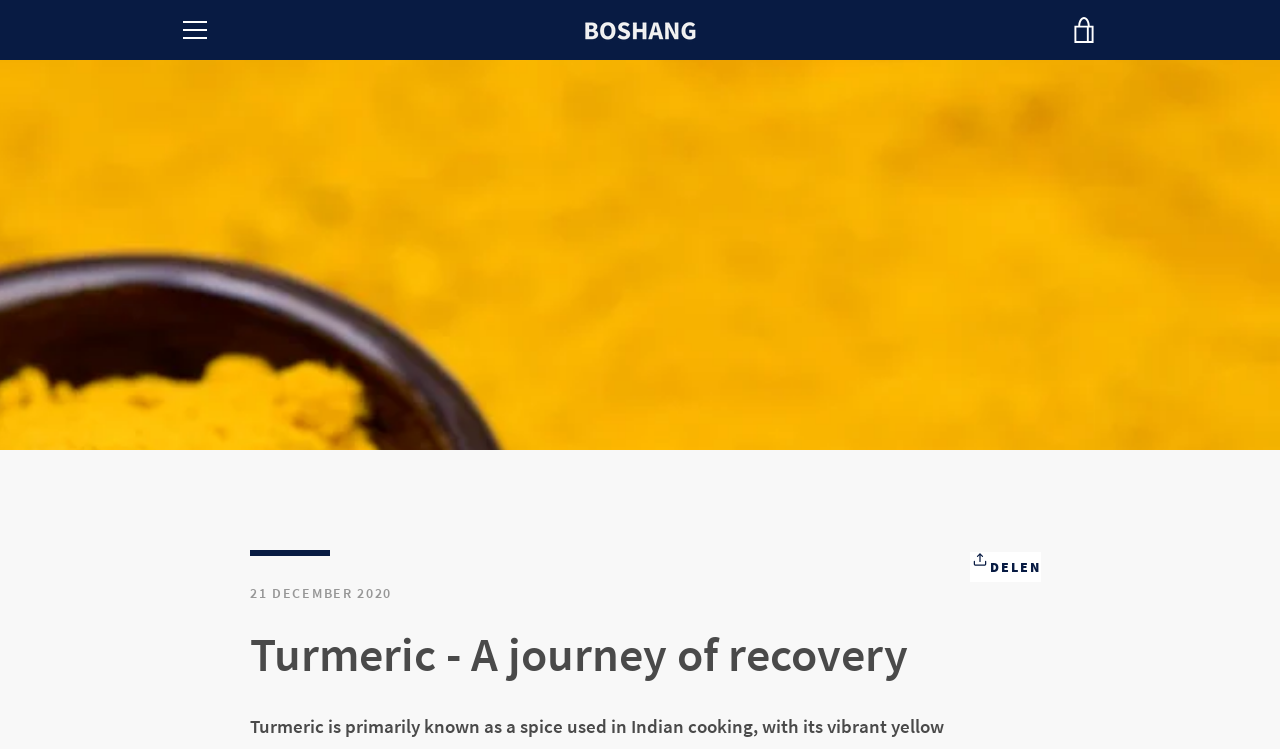Can you find and generate the webpage's heading?

Turmeric - A journey of recovery